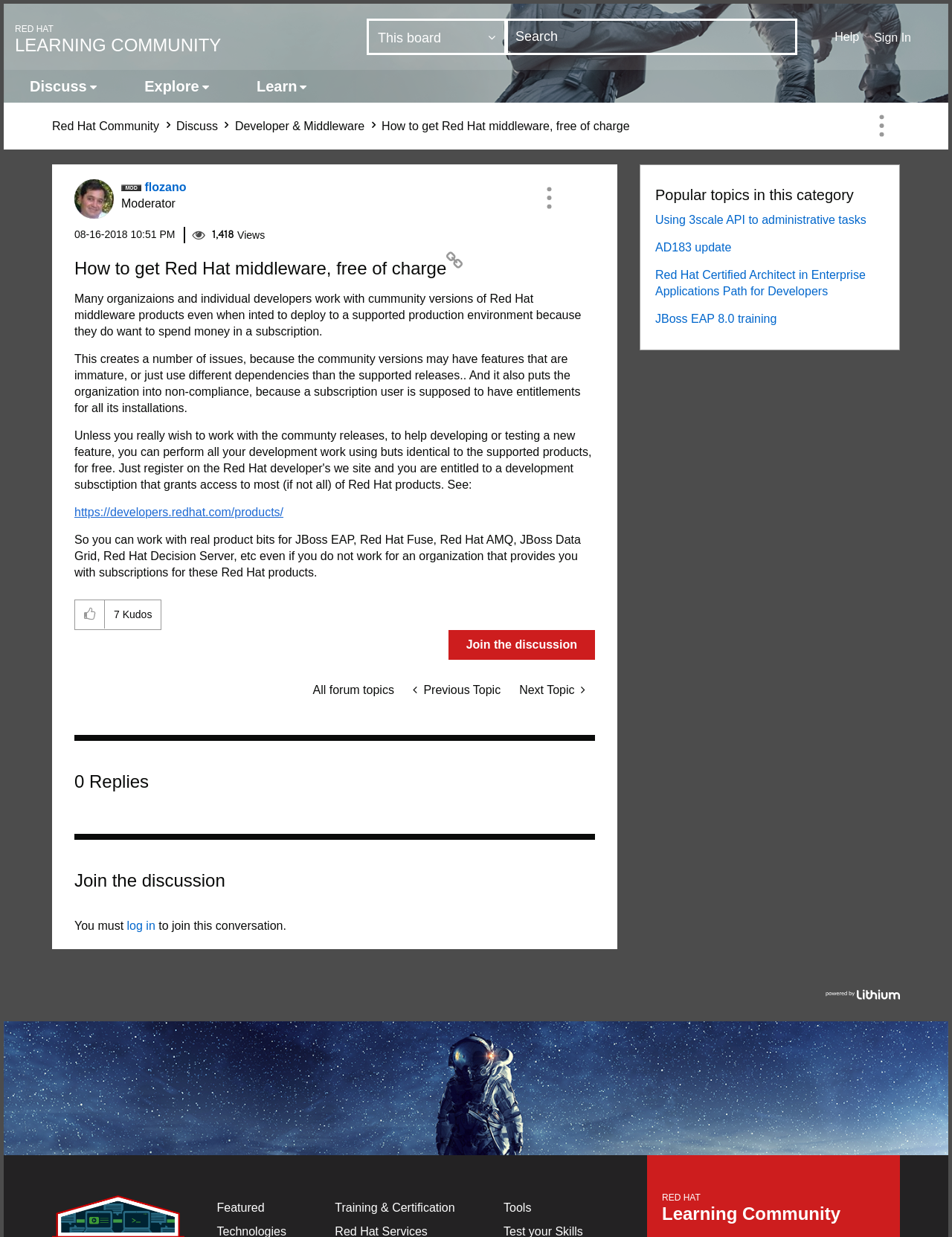Identify the bounding box coordinates of the region that needs to be clicked to carry out this instruction: "Read the previous post". Provide these coordinates as four float numbers ranging from 0 to 1, i.e., [left, top, right, bottom].

None